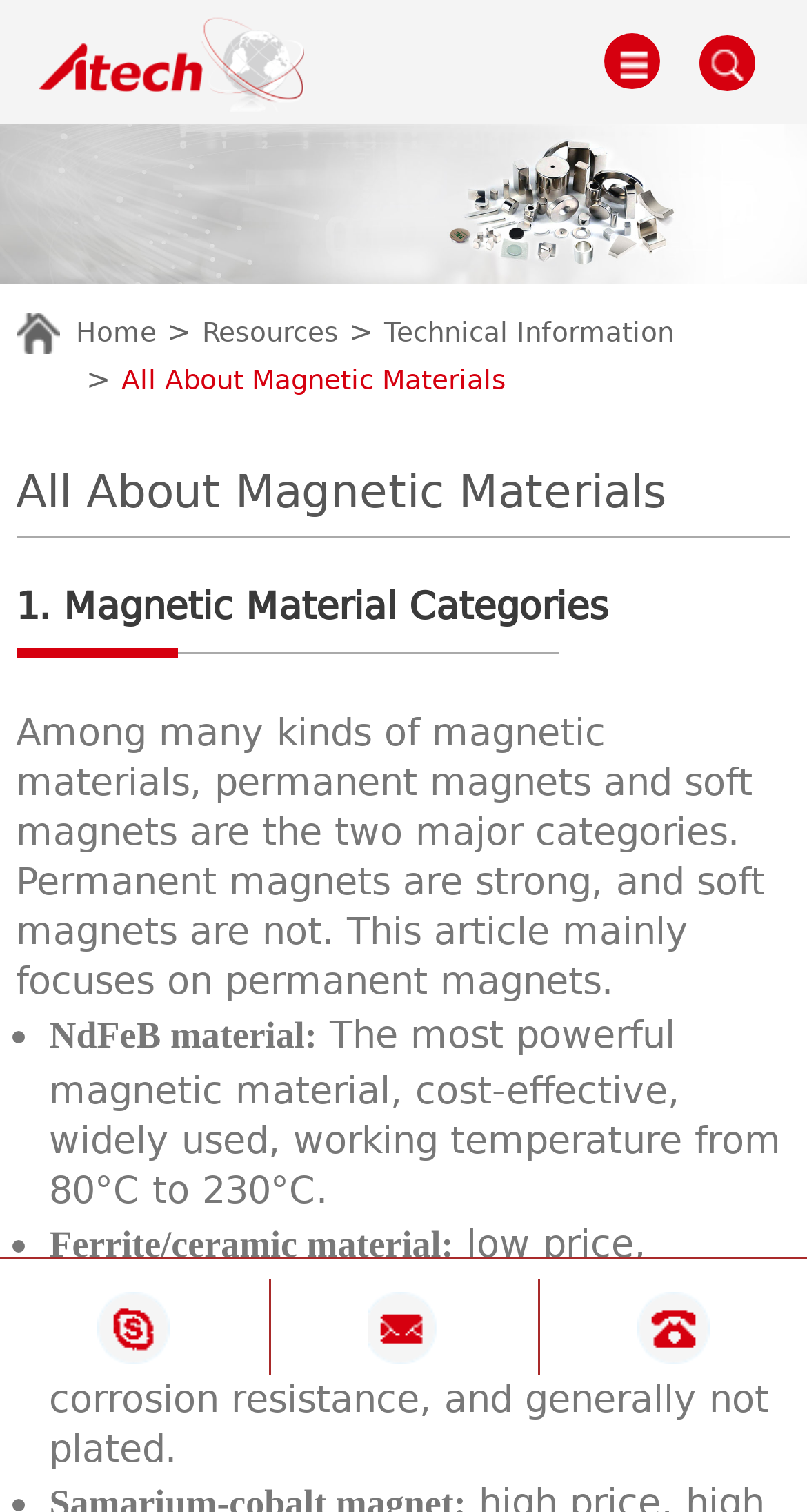Determine the bounding box coordinates of the clickable element to complete this instruction: "Click the 'Home' link". Provide the coordinates in the format of four float numbers between 0 and 1, [left, top, right, bottom].

[0.094, 0.21, 0.194, 0.23]